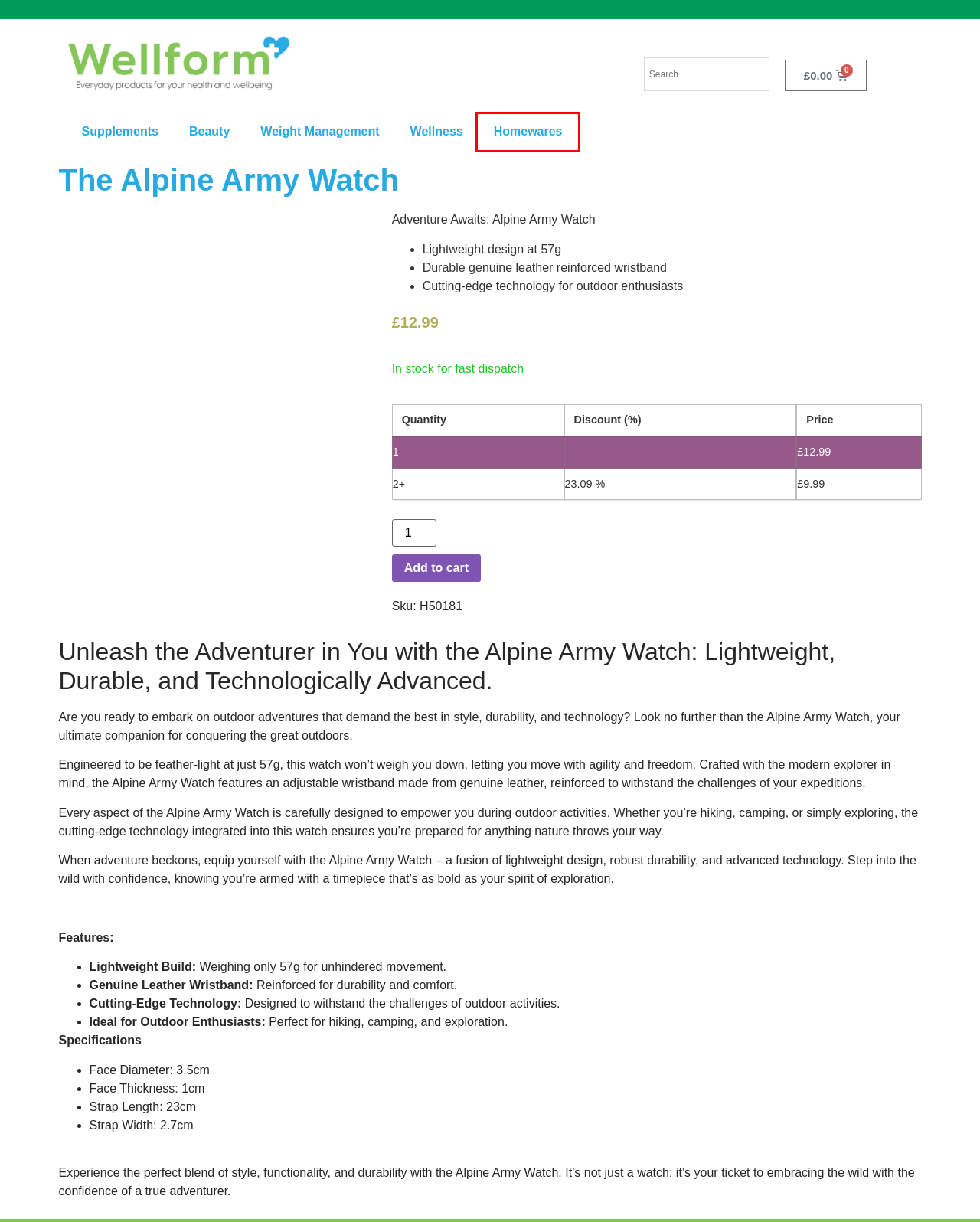Please examine the screenshot provided, which contains a red bounding box around a UI element. Select the webpage description that most accurately describes the new page displayed after clicking the highlighted element. Here are the candidates:
A. Weight Management - Wellform Direct
B. Homepage - Wellform Direct
C. Beauty - Wellform Direct
D. Supplements - Wellform Direct
E. Contact us - Wellform Direct
F. Wellness - Wellform Direct
G. Homeware - Wellform Direct
H. Delivery and Returns - Wellform Direct

G